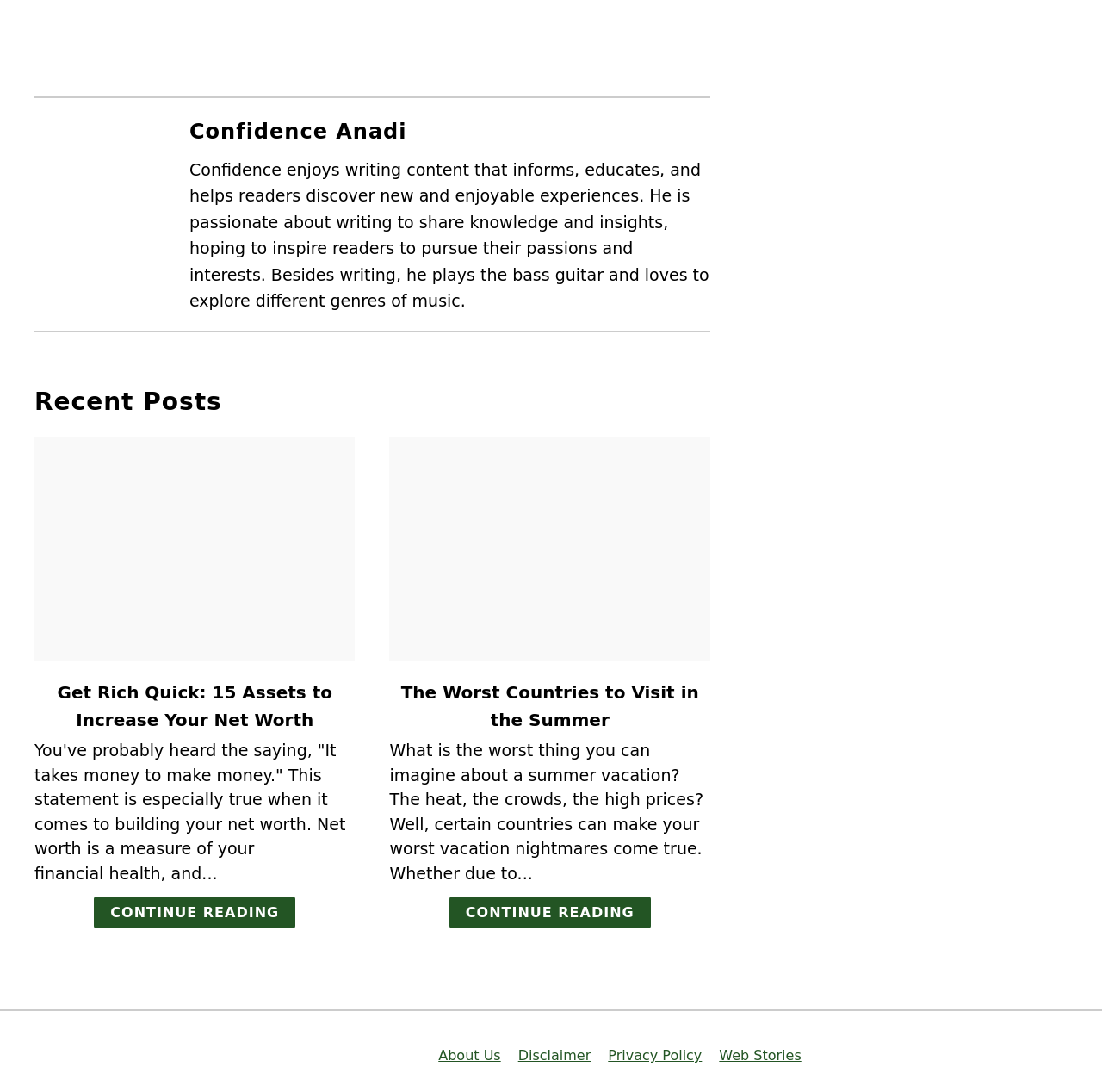Pinpoint the bounding box coordinates of the area that must be clicked to complete this instruction: "Go to the about us page".

[0.398, 0.959, 0.454, 0.974]